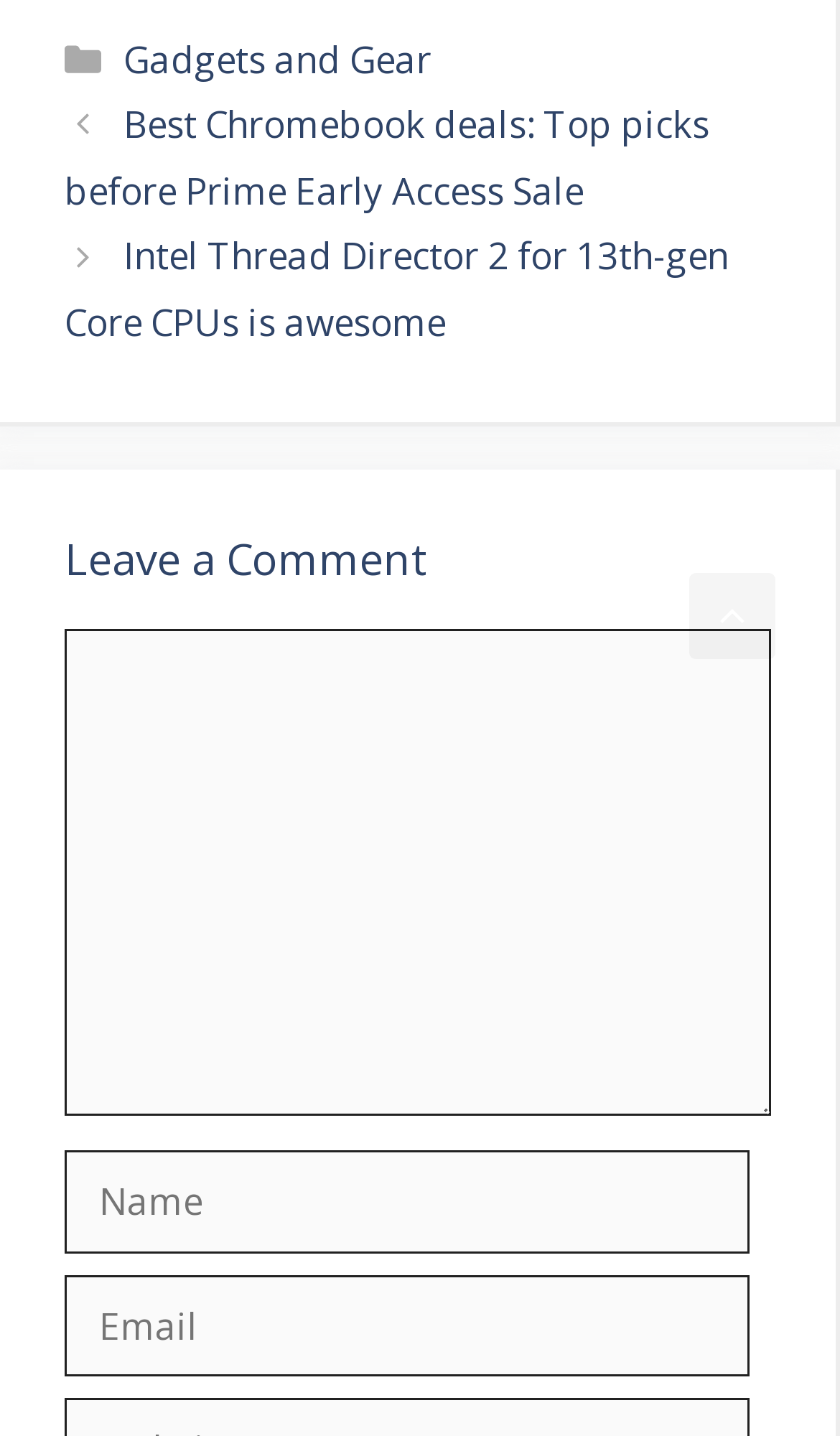What is the label of the first textbox? Based on the image, give a response in one word or a short phrase.

Comment